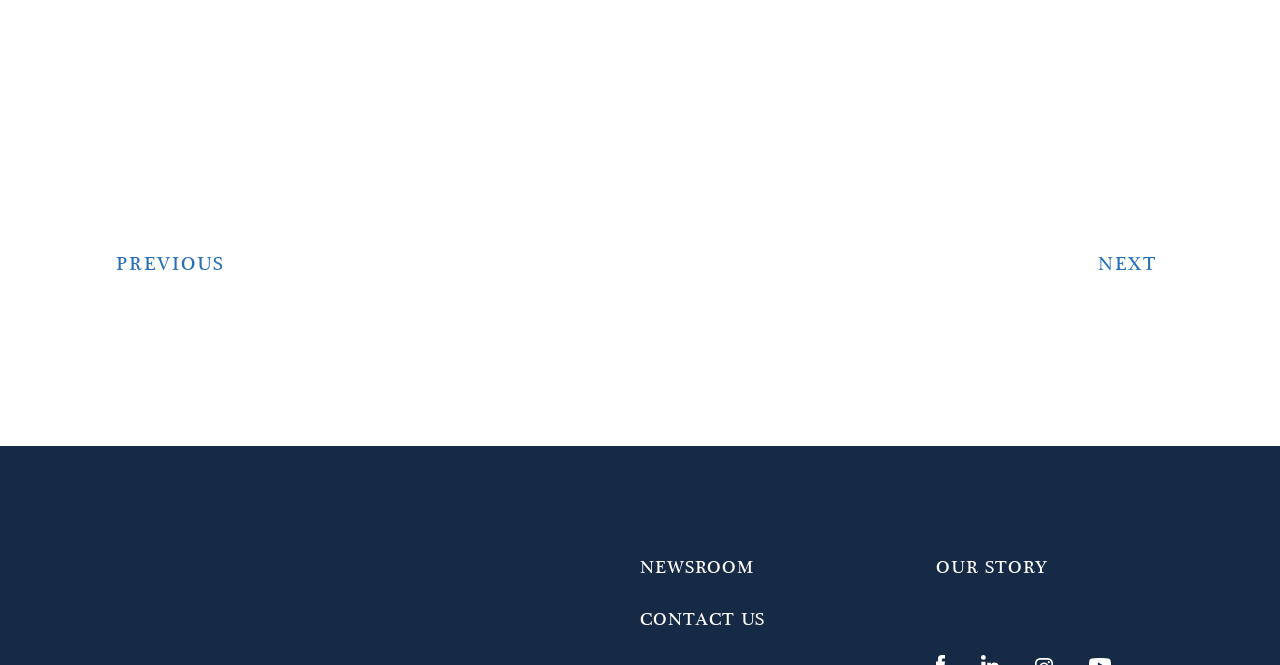Provide a brief response to the question using a single word or phrase: 
How many navigation links are at the bottom?

3